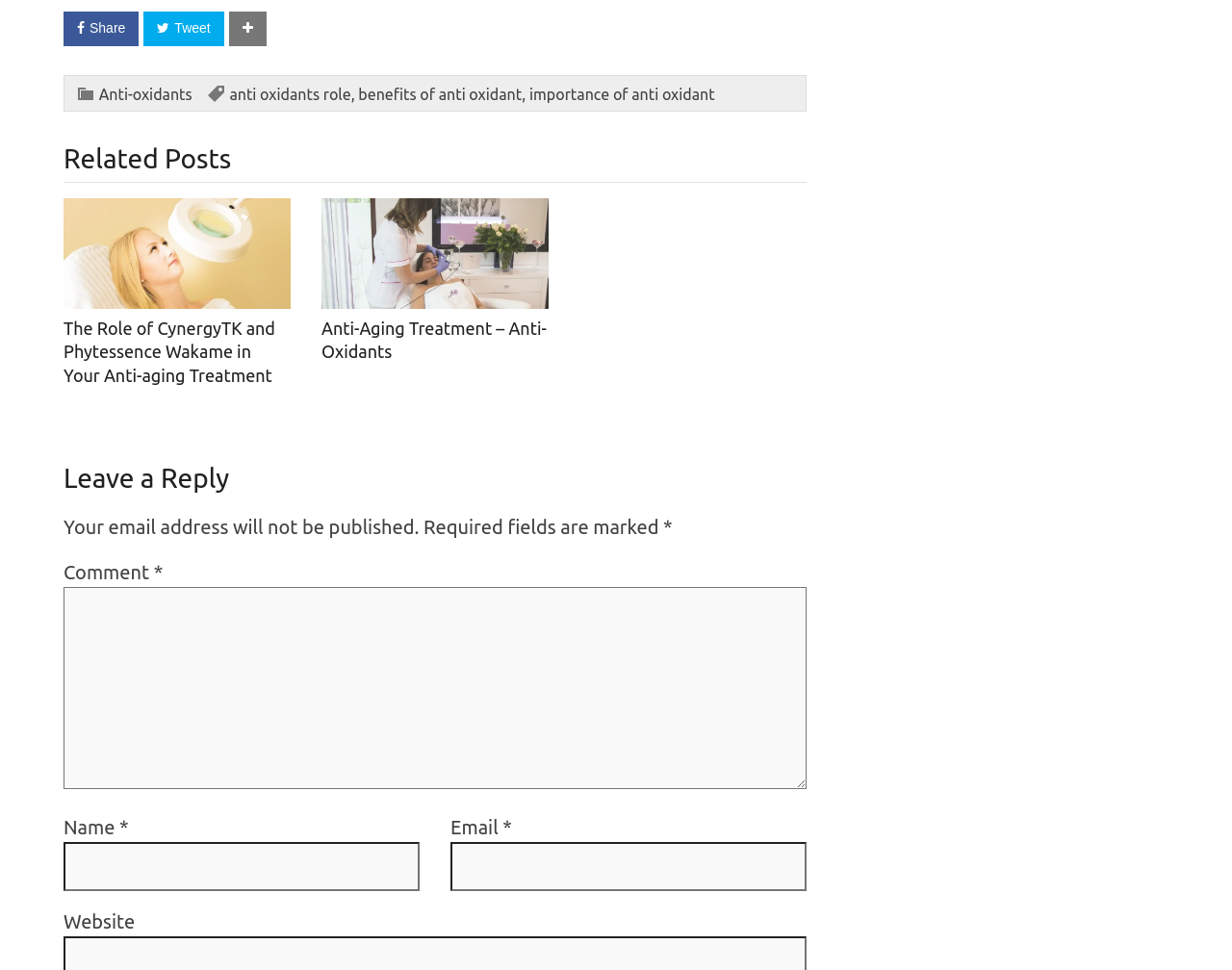Can you find the bounding box coordinates of the area I should click to execute the following instruction: "Leave a comment"?

[0.052, 0.578, 0.125, 0.601]